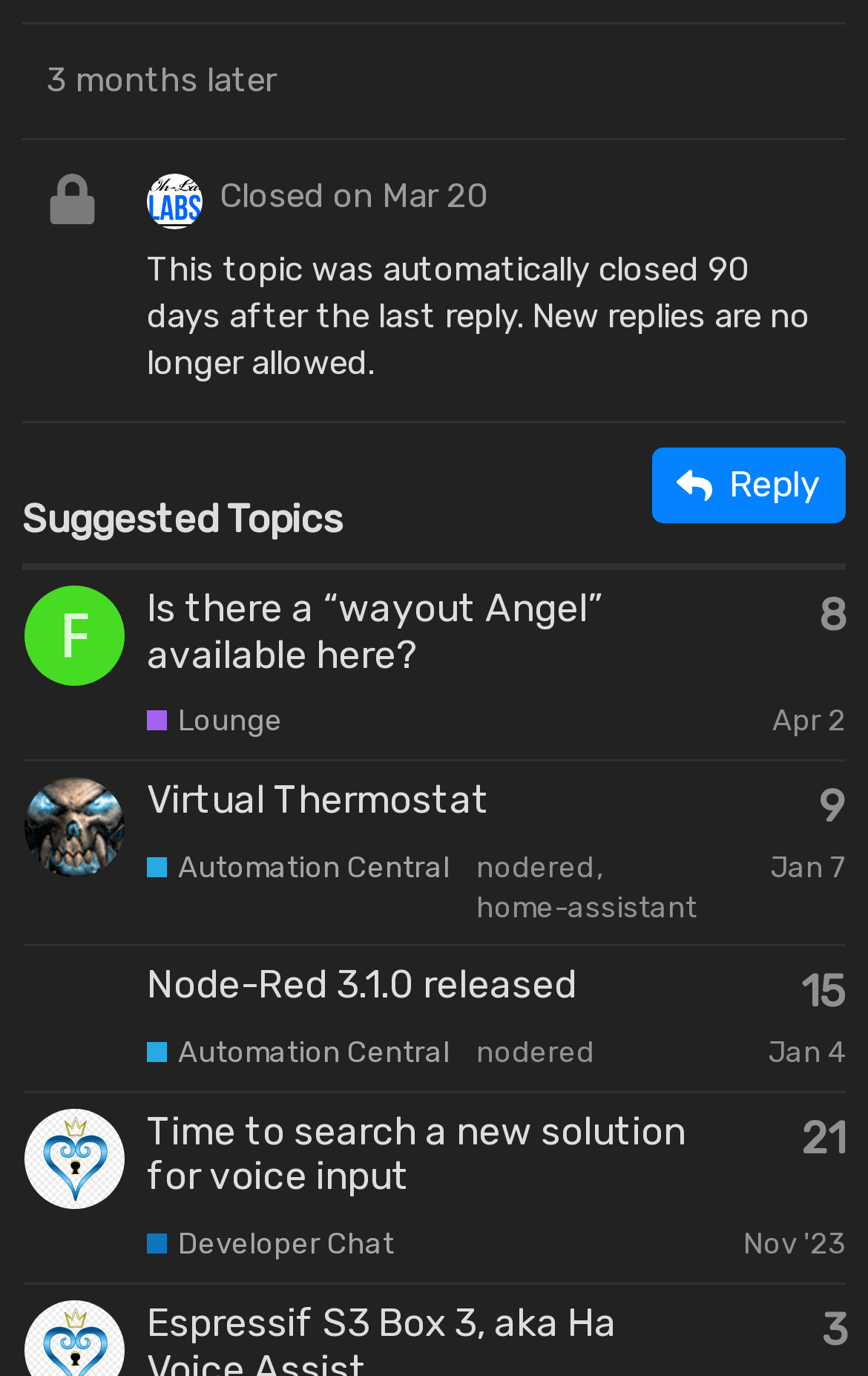Locate the bounding box coordinates of the area to click to fulfill this instruction: "View the topic 'nutcracker Node-Red 3.1.0 released'". The bounding box should be presented as four float numbers between 0 and 1, in the order [left, top, right, bottom].

[0.027, 0.687, 0.974, 0.793]